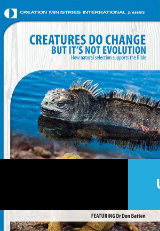Generate a detailed caption that encompasses all aspects of the image.

The image showcases the cover of a publication titled "Creatures Do Change But It's Not Evolution," edited by Dr. Don Batten. The cover features a prominent iguana perched by the water, symbolizing the themes explored within the material. Above the image, the text highlights the focus on natural selection while clearly stating that the changes observed in creatures do not equate to evolutionary theory. The design conveys a strong message about creationism and critiques evolutionary concepts, making it a resource for those interested in debates surrounding science and faith. The overall aesthetic is professional, with a blue and white color scheme that reinforces the aquatic theme of the featured iguana.